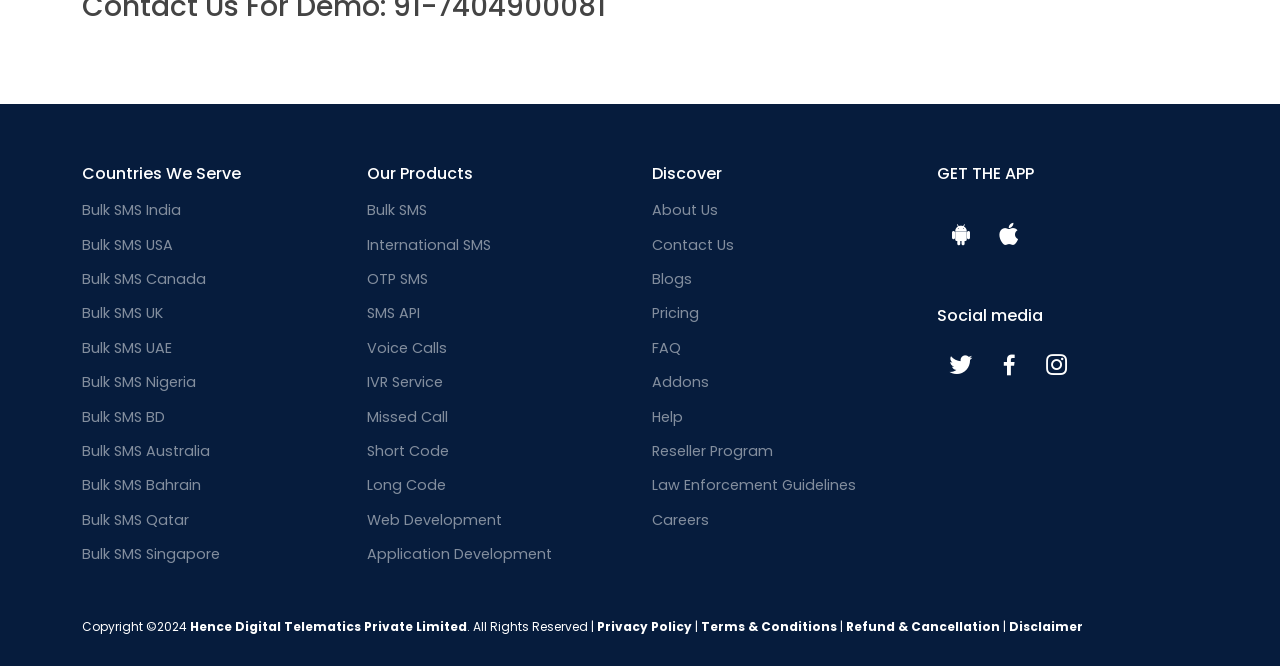Please pinpoint the bounding box coordinates for the region I should click to adhere to this instruction: "Read the Privacy Policy".

[0.466, 0.927, 0.541, 0.953]